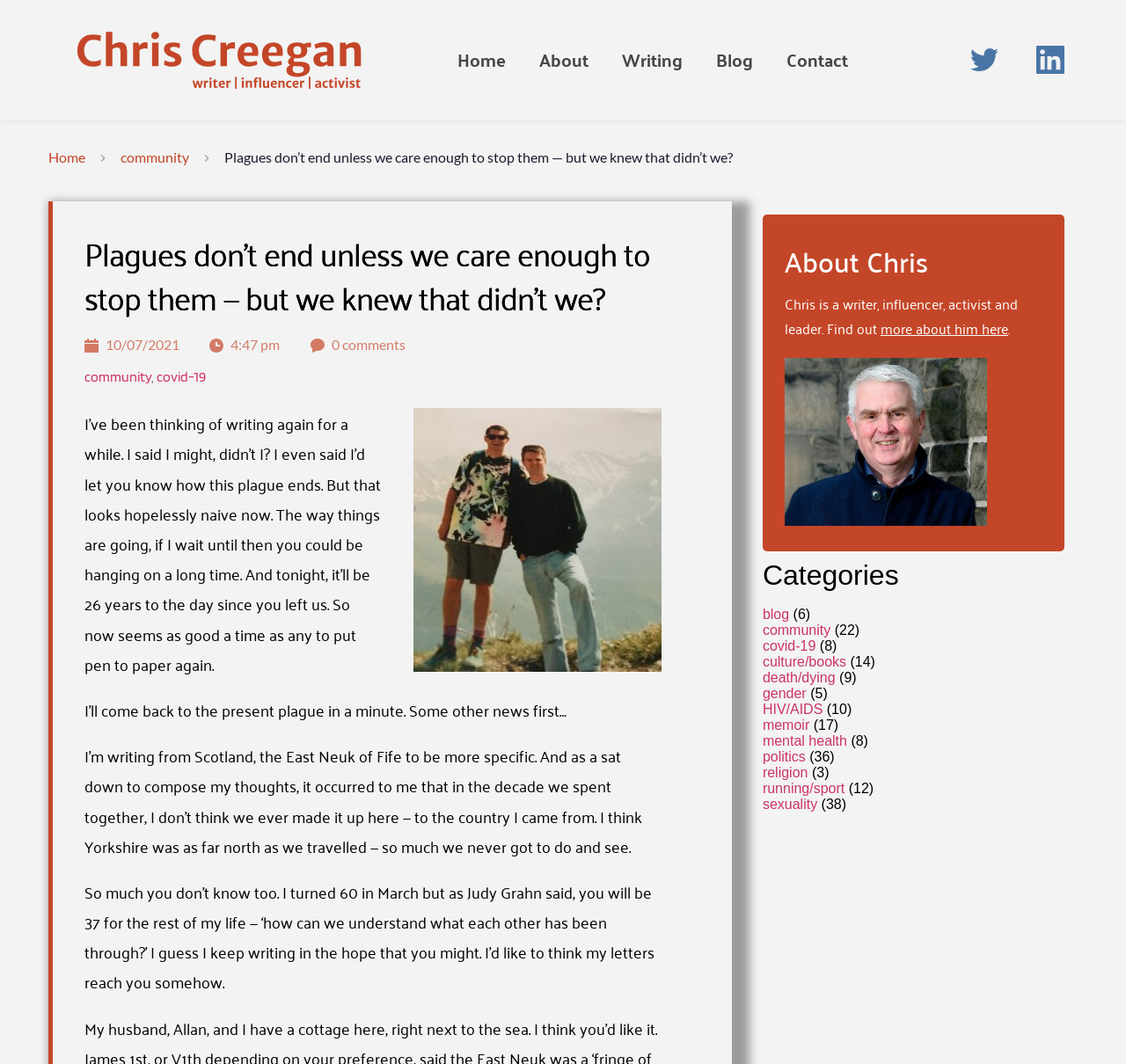For the following element description, predict the bounding box coordinates in the format (top-left x, top-left y, bottom-right x, bottom-right y). All values should be floating point numbers between 0 and 1. Description: South Africa

None